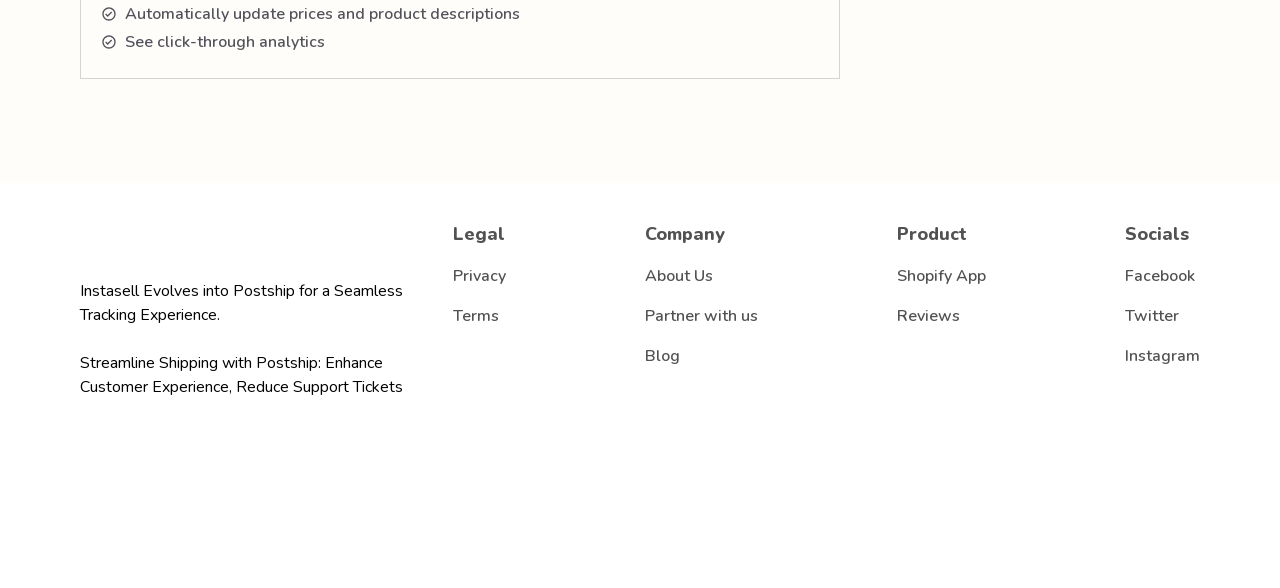Determine the bounding box coordinates of the clickable element to complete this instruction: "Check out the Shopify App". Provide the coordinates in the format of four float numbers between 0 and 1, [left, top, right, bottom].

[0.701, 0.452, 0.77, 0.486]